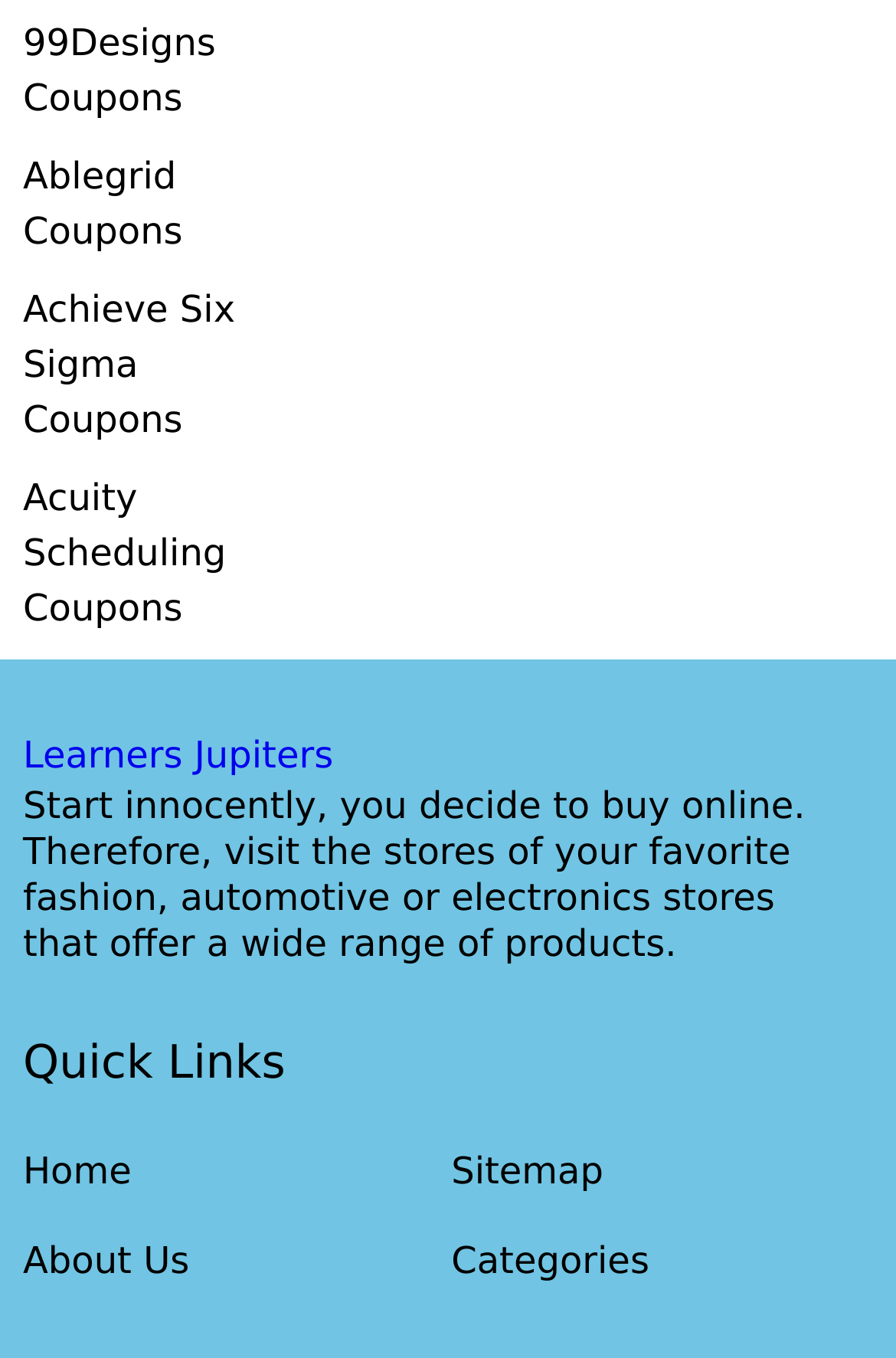Please look at the image and answer the question with a detailed explanation: What type of coupons are listed on this webpage?

By examining the links on the webpage, I can see that there are coupons listed for different stores such as 99Designs, Ablegrid, Achieve Six Sigma, and more. This suggests that the webpage is a collection of various store coupons.